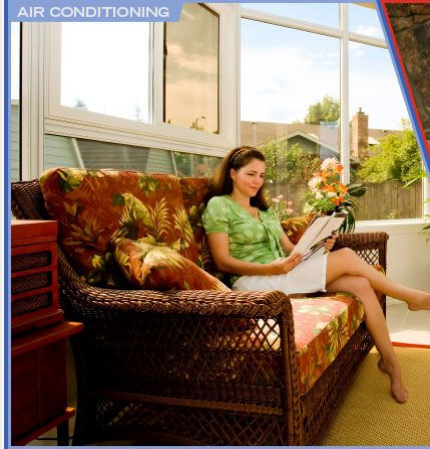Please provide a comprehensive response to the question based on the details in the image: What is the prominent text above the woman?

The prominent text above the woman is 'AIR CONDITIONING', which suggests that the theme of the image relates to enhancing home comfort through efficient air conditioning solutions.